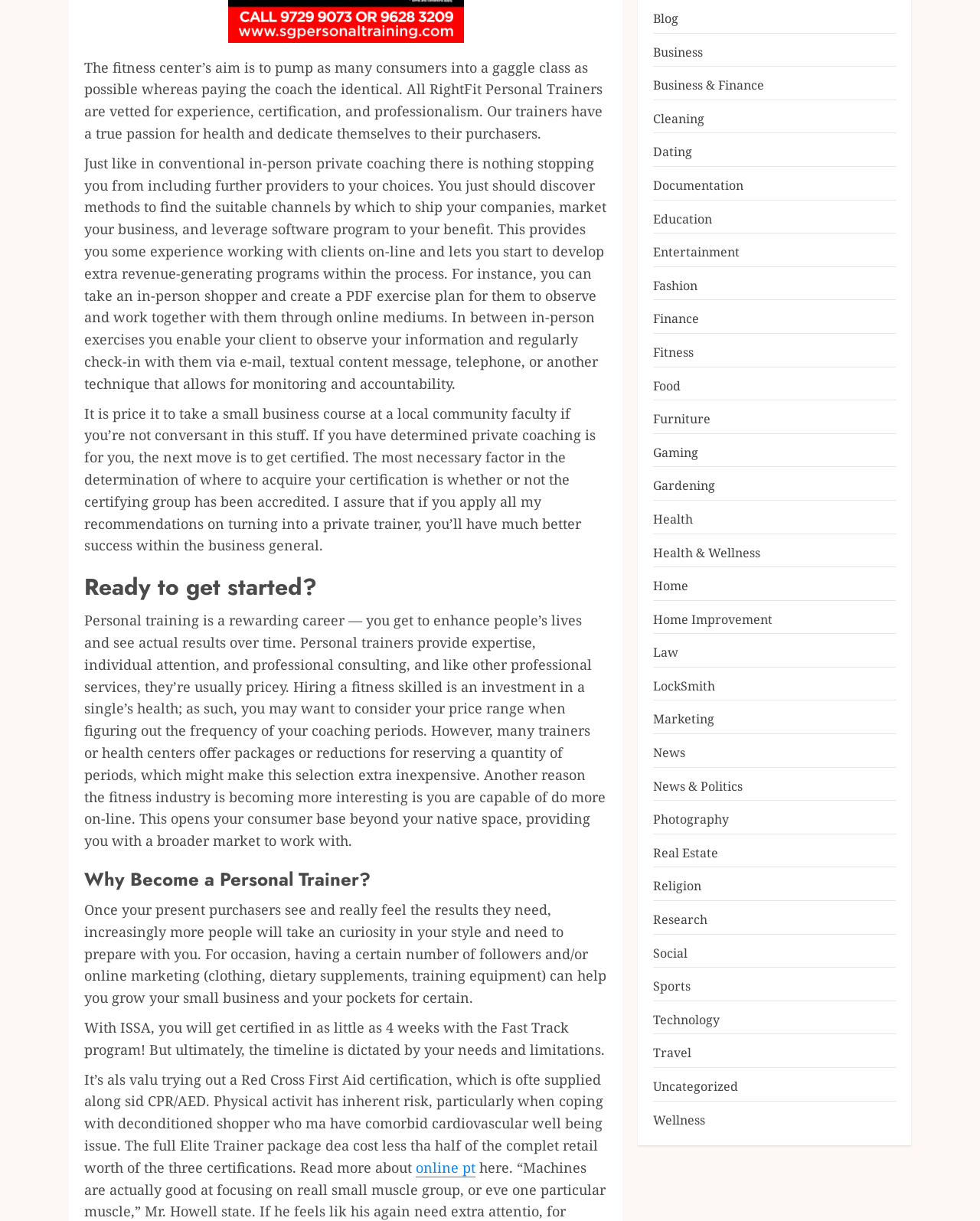Identify the bounding box for the UI element that is described as follows: "News & Politics".

[0.667, 0.637, 0.758, 0.651]